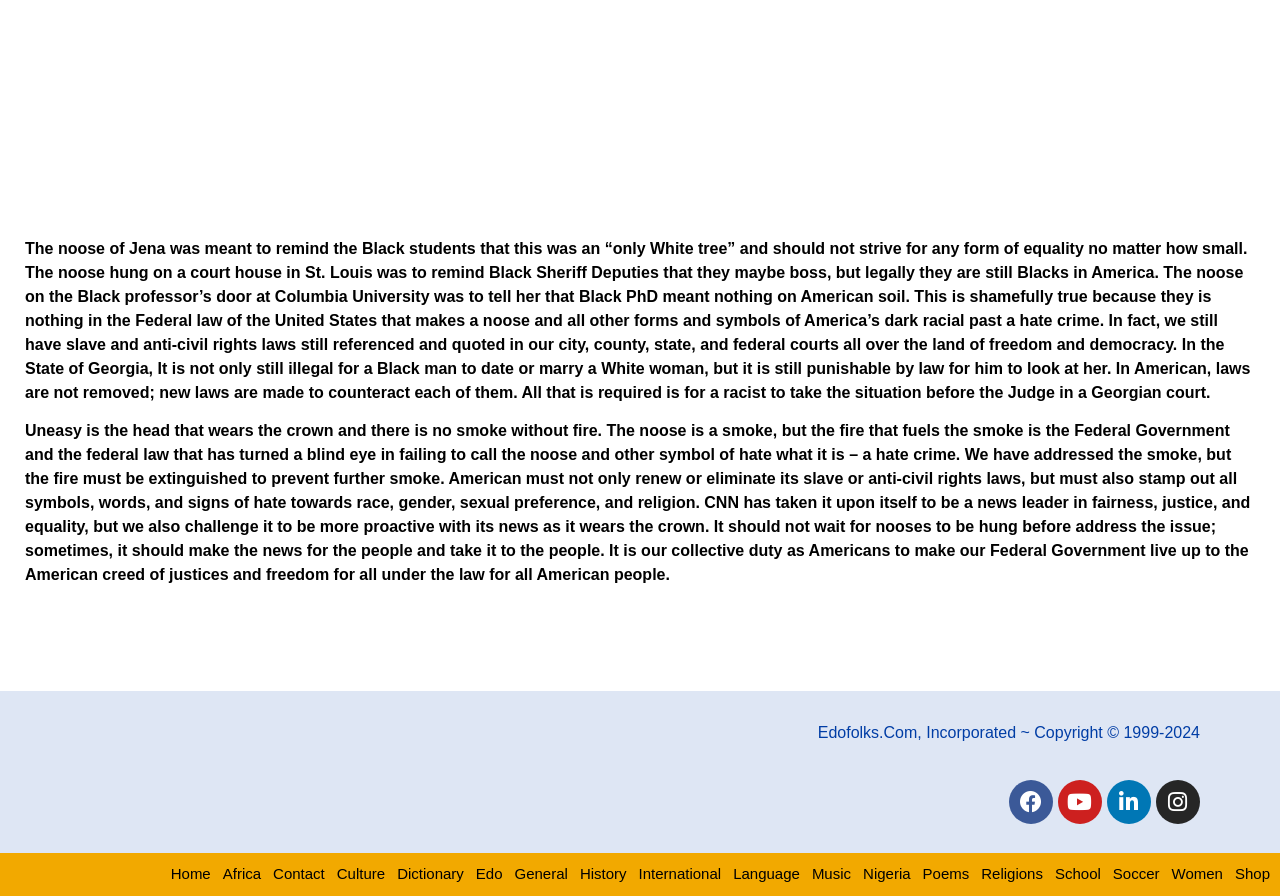Examine the image and give a thorough answer to the following question:
What is the purpose of the noose?

According to the article, the noose is used to remind Black people of their supposed inferiority and to maintain racial segregation, as seen in the examples of the noose hung on a courthouse in St. Louis and on a Black professor's door at Columbia University.